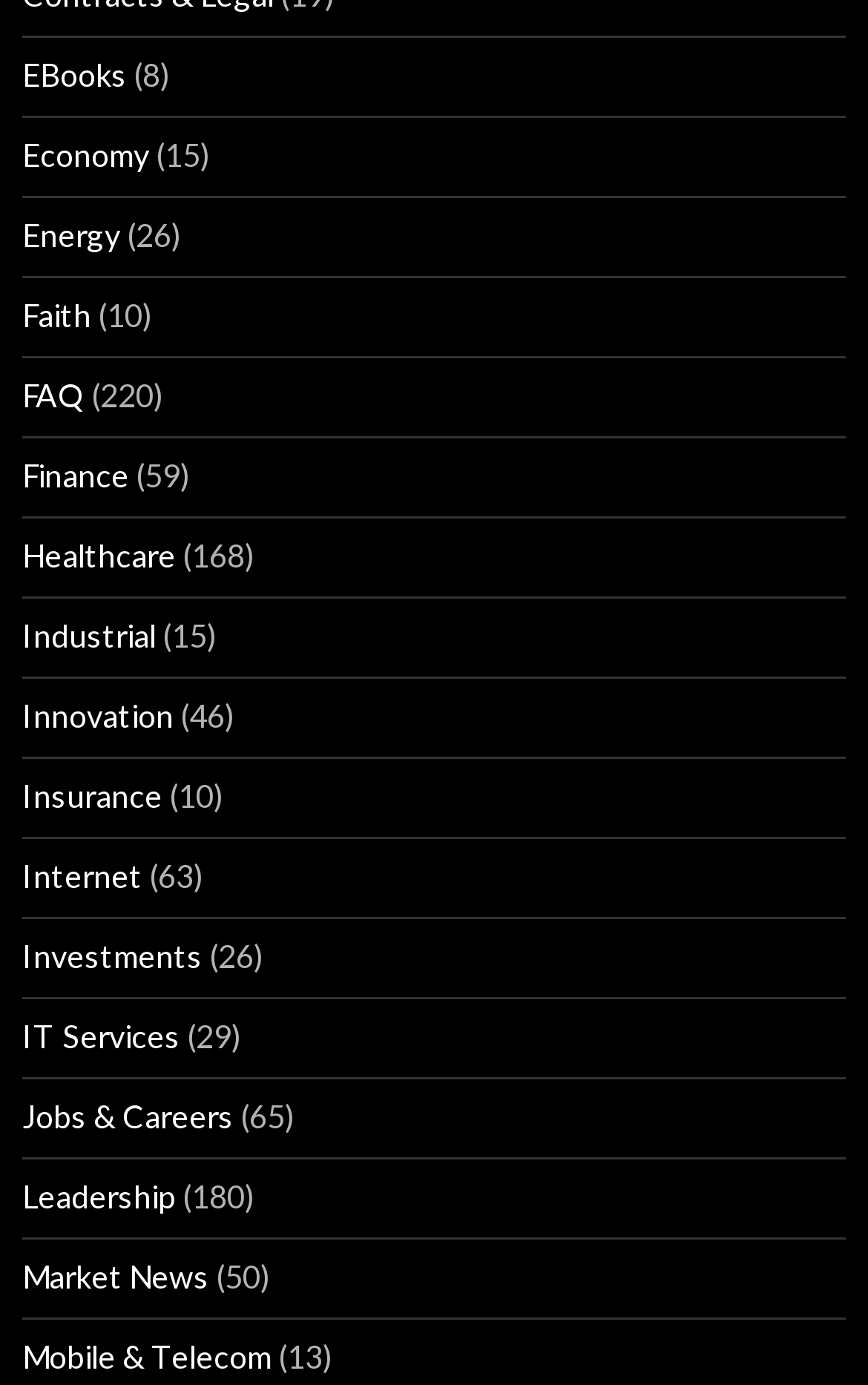Answer the question using only one word or a concise phrase: What is the first category listed?

EBooks